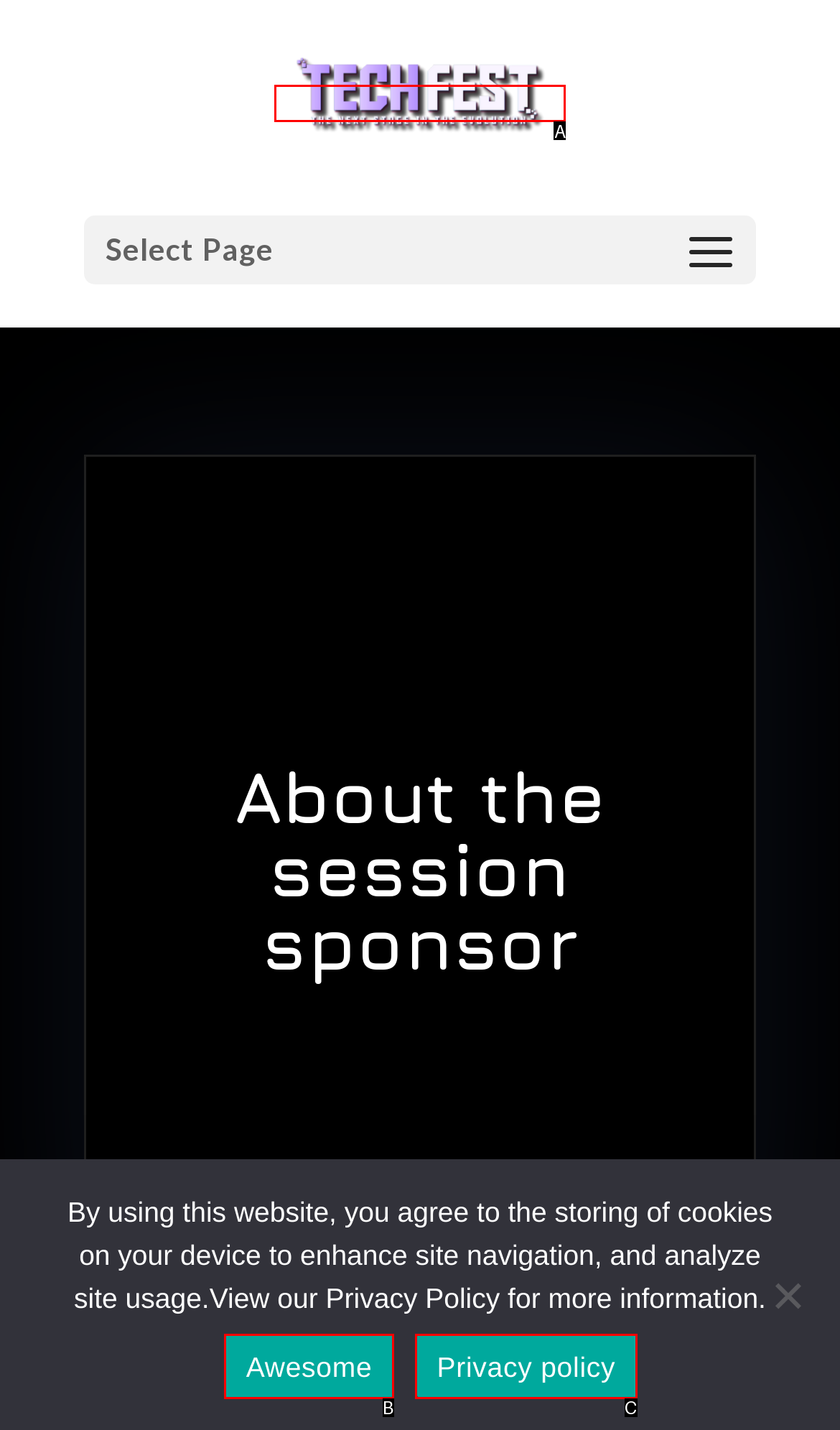Identify the HTML element that corresponds to the description: Awesome Provide the letter of the matching option directly from the choices.

B